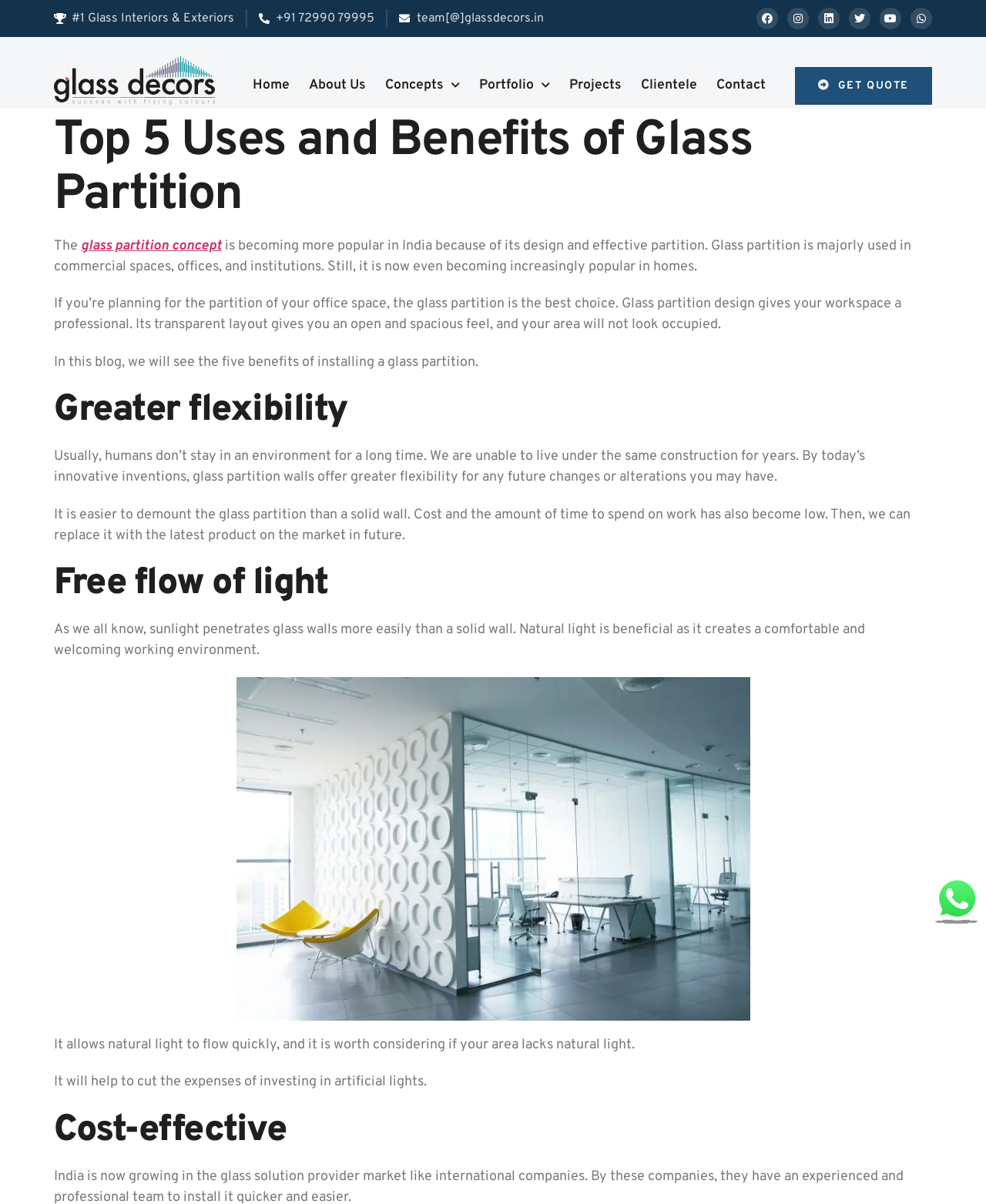Please specify the bounding box coordinates of the clickable region necessary for completing the following instruction: "Click the 'GET QUOTE' button". The coordinates must consist of four float numbers between 0 and 1, i.e., [left, top, right, bottom].

[0.806, 0.056, 0.945, 0.087]